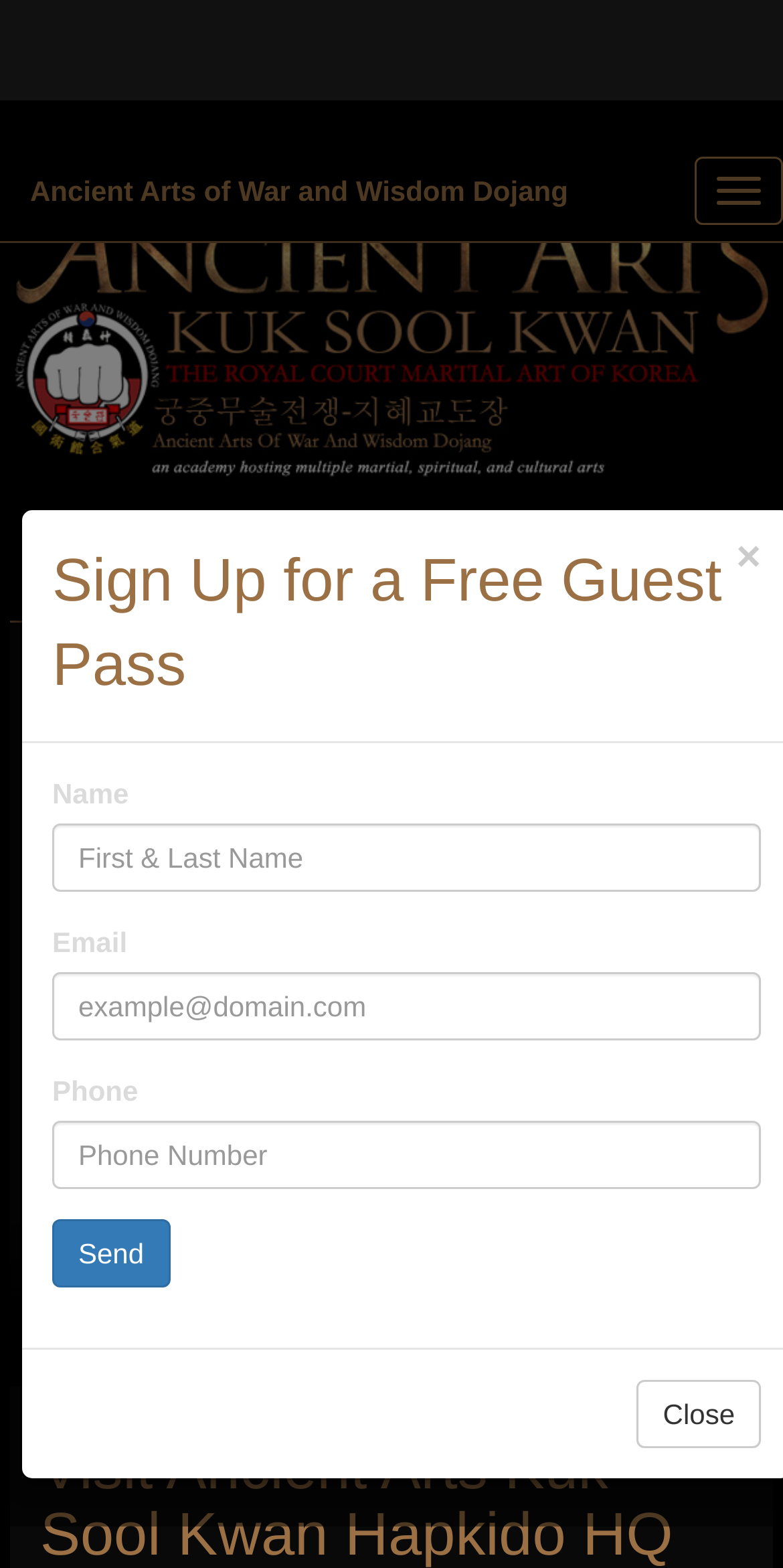Extract the bounding box coordinates for the UI element described by the text: "name="name" placeholder="First & Last Name"". The coordinates should be in the form of [left, top, right, bottom] with values between 0 and 1.

[0.067, 0.402, 0.972, 0.446]